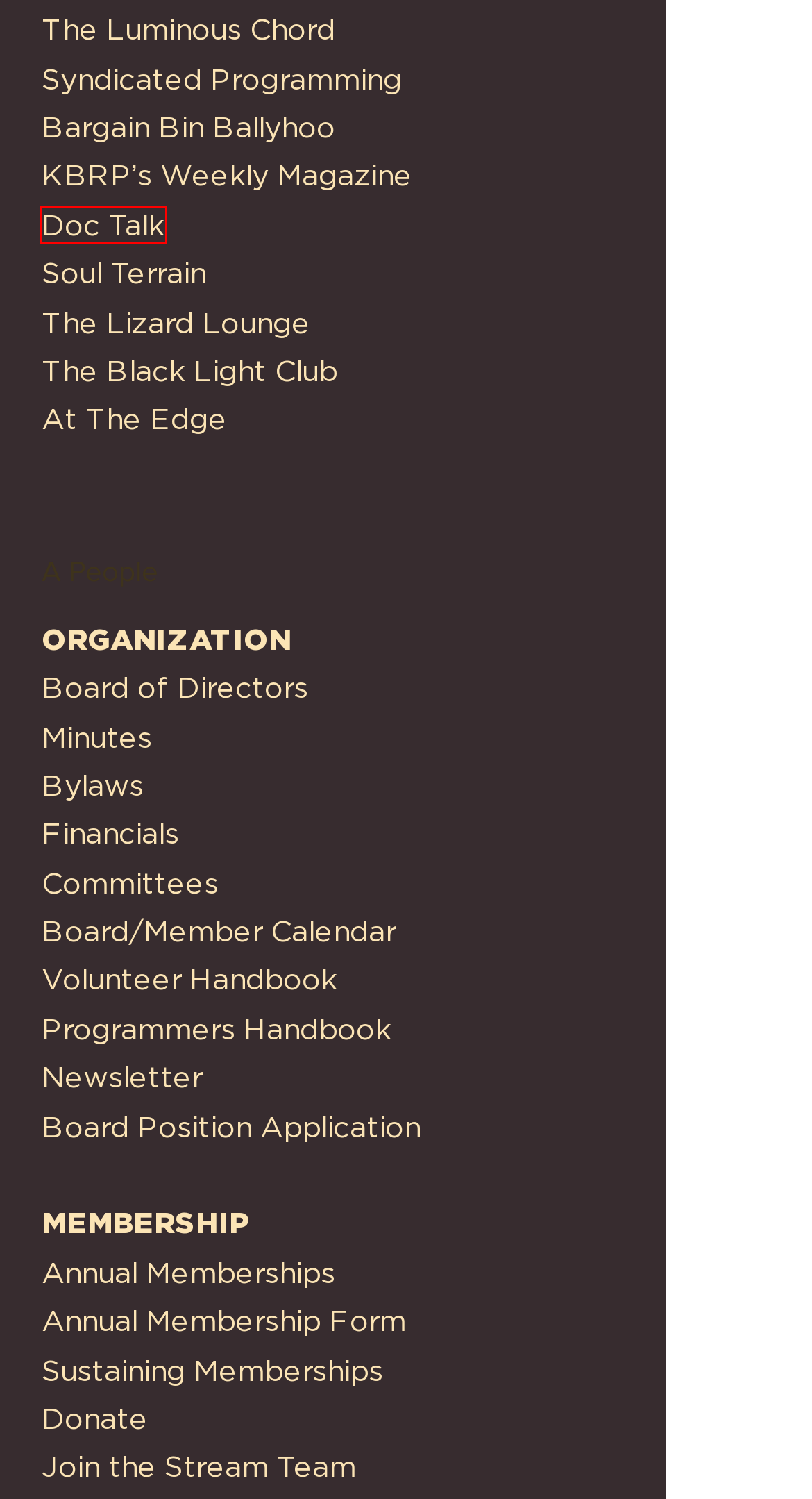Check out the screenshot of a webpage with a red rectangle bounding box. Select the best fitting webpage description that aligns with the new webpage after clicking the element inside the bounding box. Here are the candidates:
A. KBRP LP 96.1 | The Black Light Club
B. KBRP LP 96.1 | Lizard Lounge
C. KBRP LP 96.1 | At The Edge
D. KBRP LP 96.1 | BARGAIN BIN BALLYHOO
E. KBRP LP 96.1 | DOC TALK
F. KBRP LP 96.1 | Soul Terrain
G. KBRP LP 96.1 | ORGANIZATION
H. KBRP LP 96.1 | KBRP'S WEEKLY MAGAZINE

E